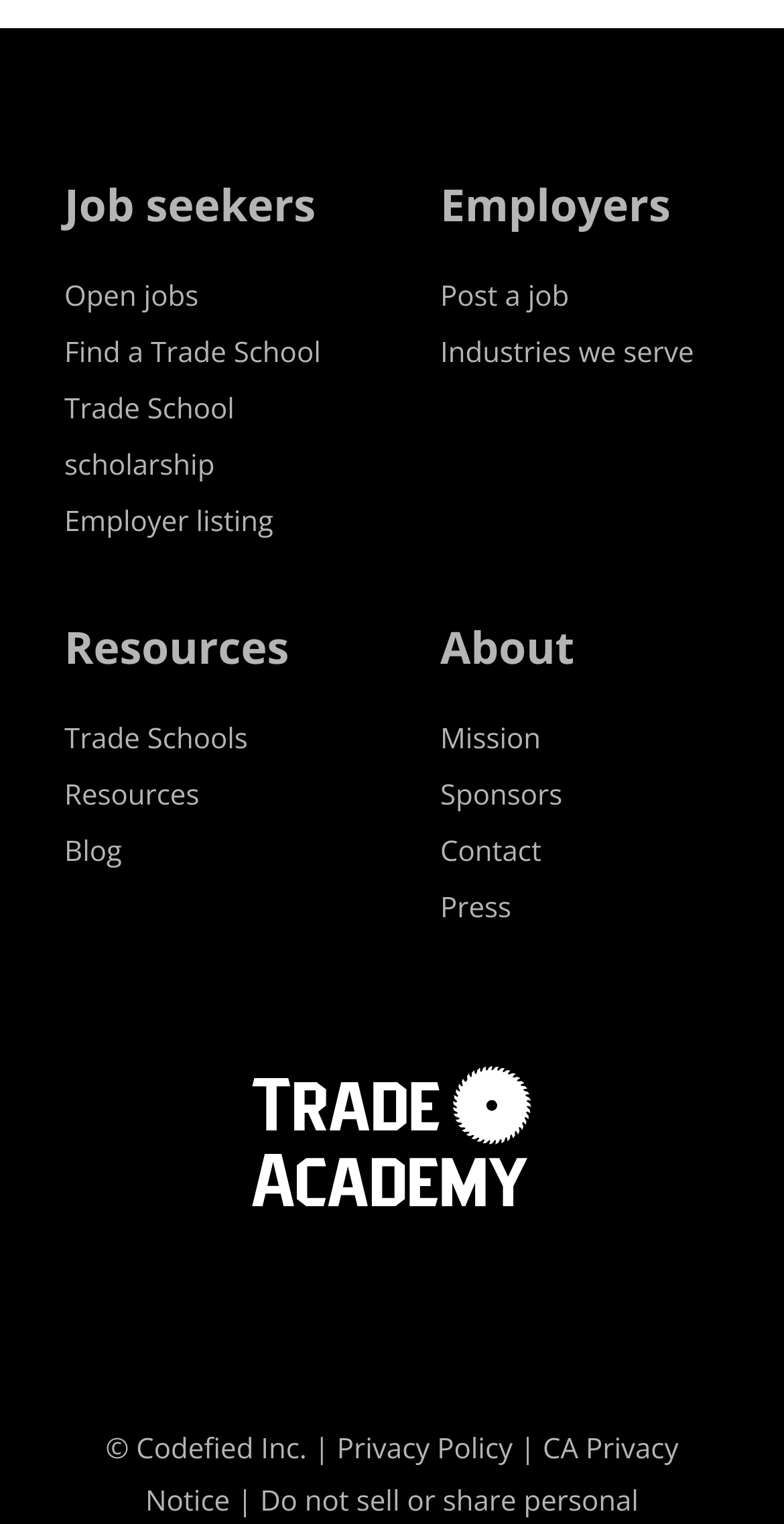Show the bounding box coordinates of the element that should be clicked to complete the task: "View JLG Tree Service website".

None